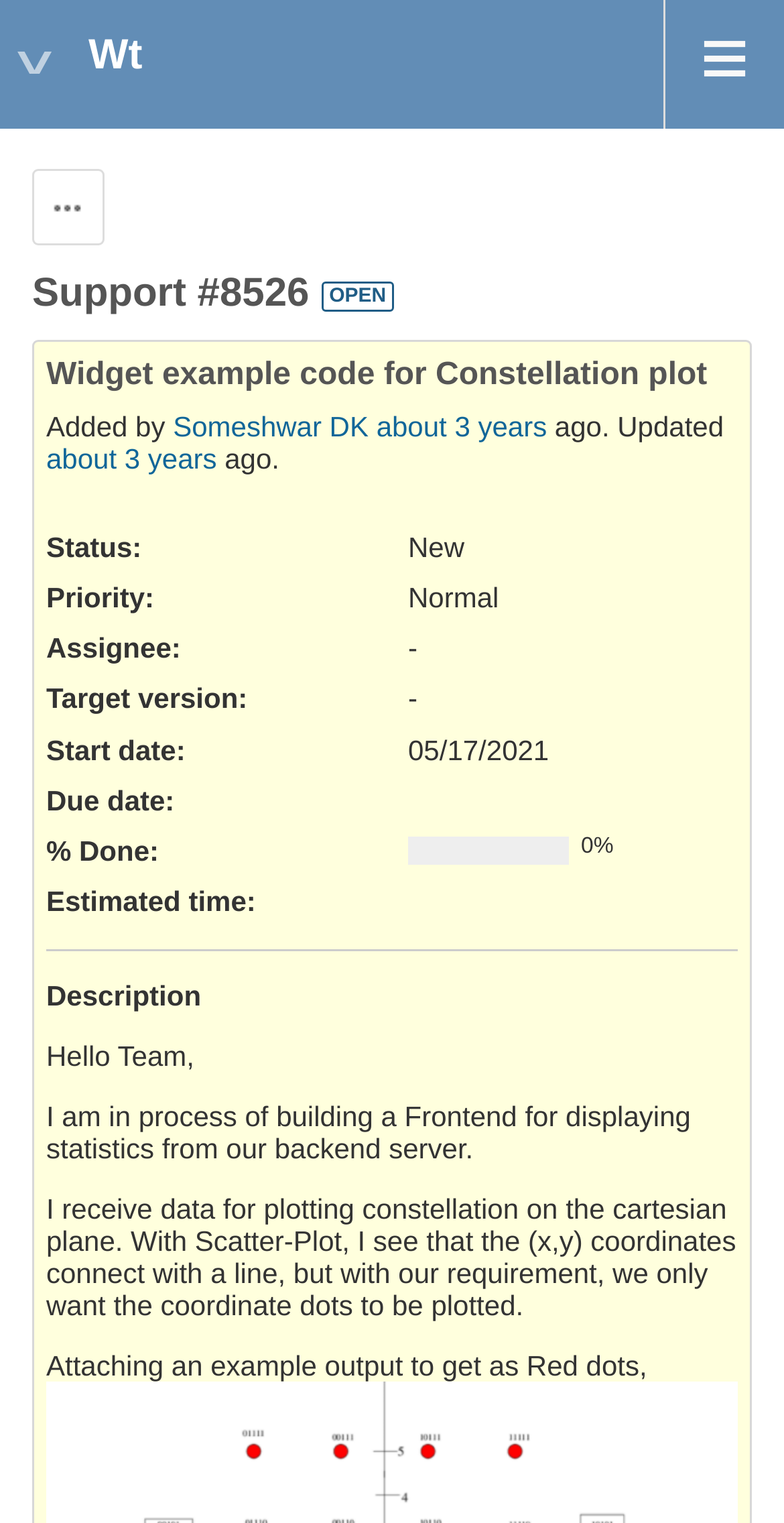What is the priority of the support ticket?
Craft a detailed and extensive response to the question.

The priority of the support ticket can be found in the section that lists the ticket's details, where it says 'Priority:' followed by the text 'Normal'.